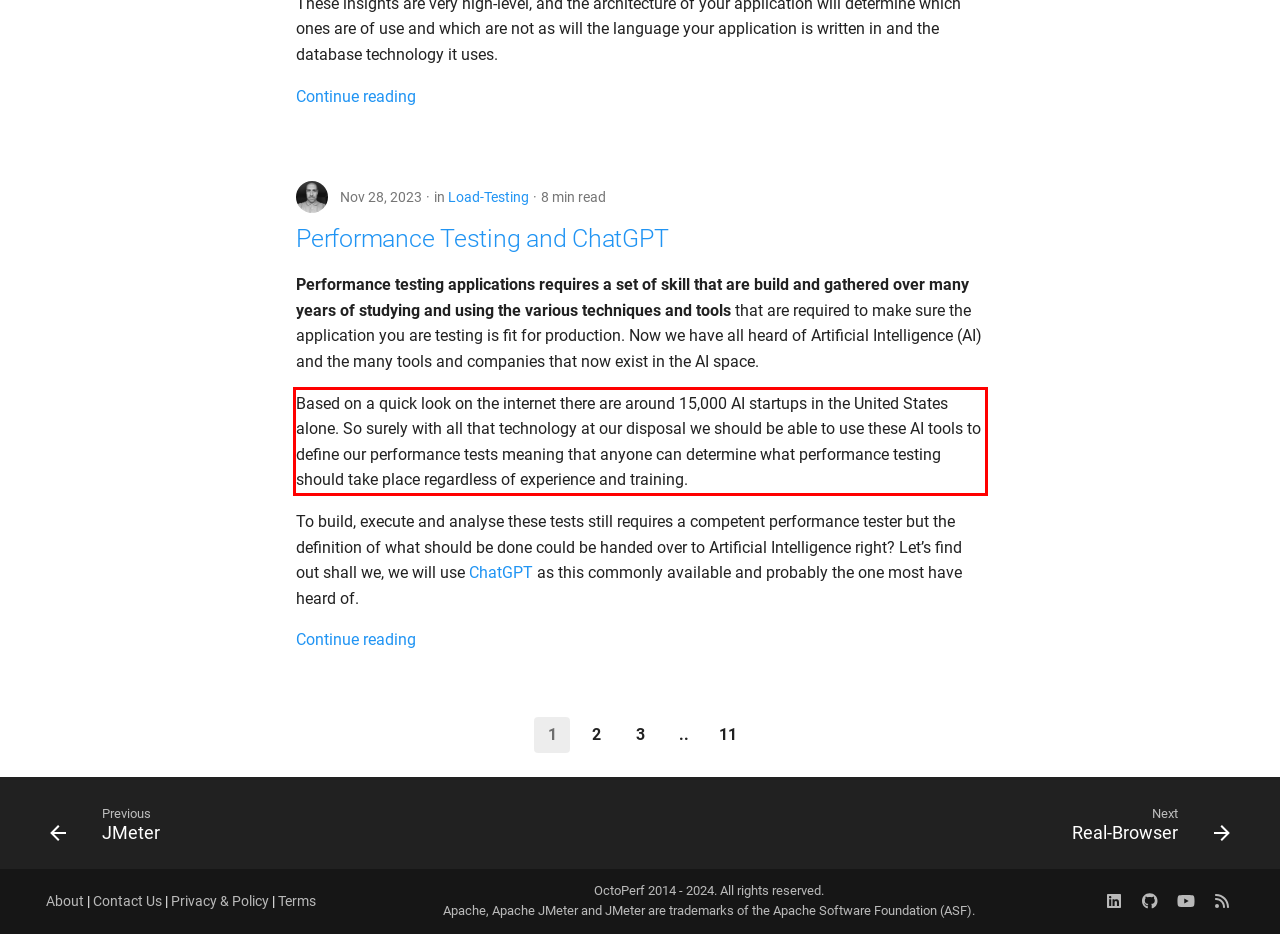Please recognize and transcribe the text located inside the red bounding box in the webpage image.

Based on a quick look on the internet there are around 15,000 AI startups in the United States alone. So surely with all that technology at our disposal we should be able to use these AI tools to define our performance tests meaning that anyone can determine what performance testing should take place regardless of experience and training.